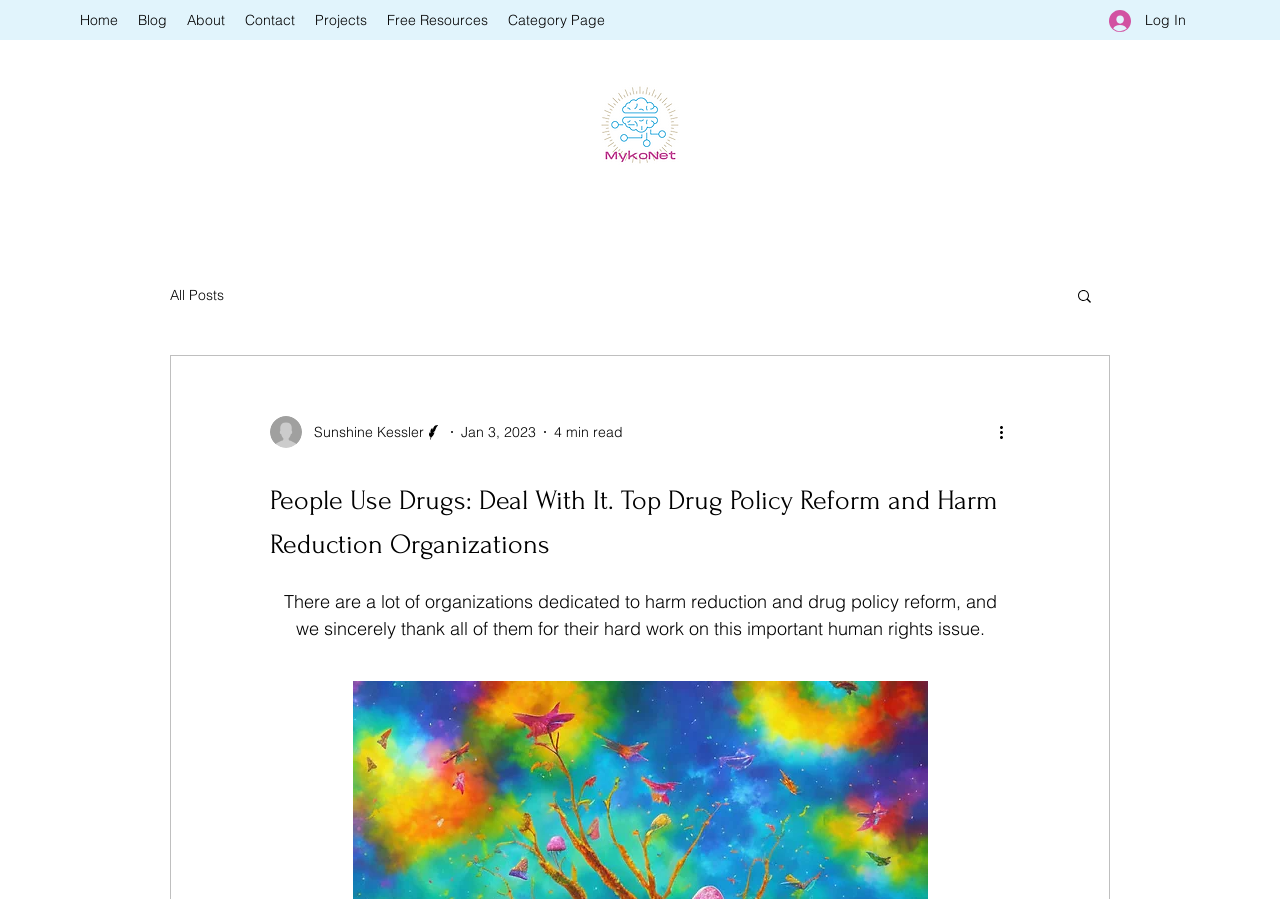Locate the bounding box coordinates of the element that should be clicked to fulfill the instruction: "Search shop".

None